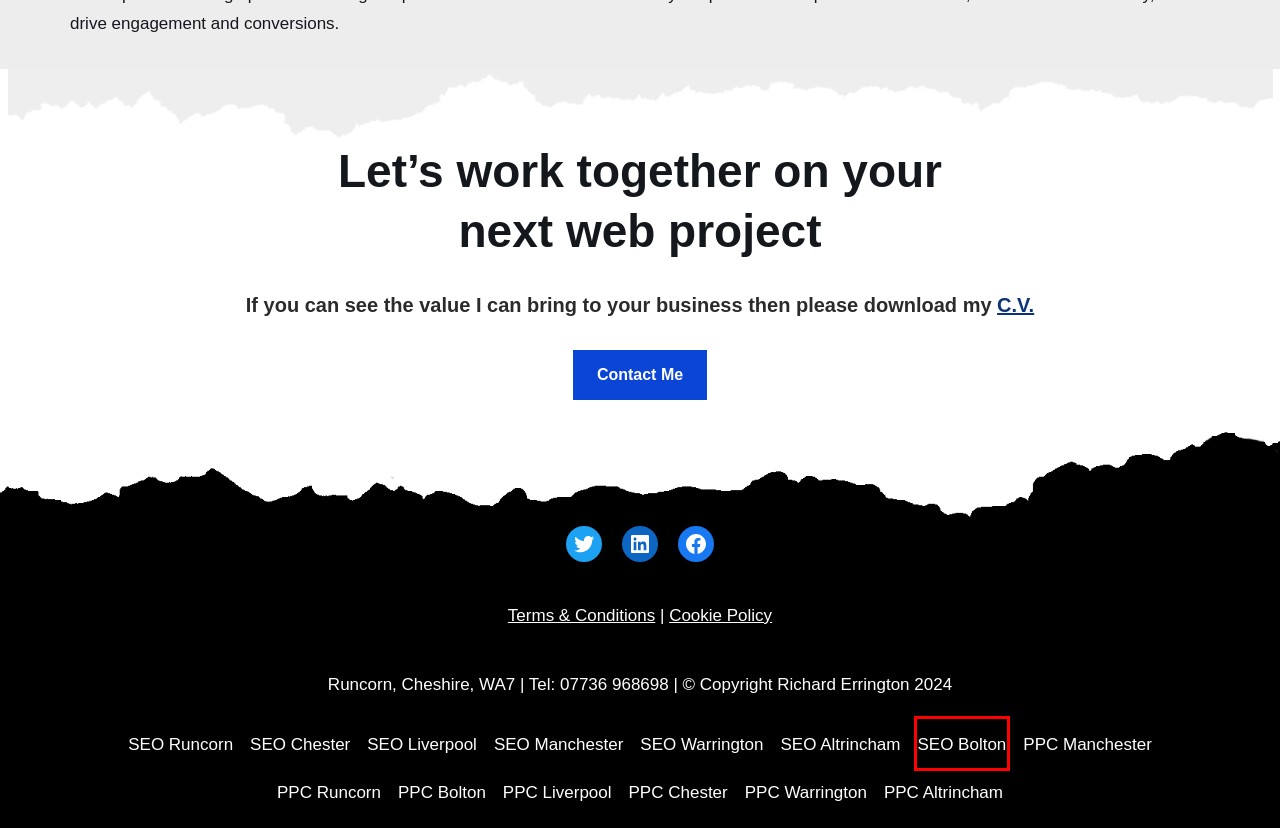You are provided a screenshot of a webpage featuring a red bounding box around a UI element. Choose the webpage description that most accurately represents the new webpage after clicking the element within the red bounding box. Here are the candidates:
A. SEO Manchester – Richard Errington
B. SEO Bolton – Richard Errington
C. Bolton PPC Manager – Richard Errington
D. SEO Liverpool – Richard Errington
E. SEO Warrington – Richard Errington
F. Terms & Conditions – Richard Errington
G. PPC Runcorn – Richard Errington
H. Freelance PPC Manager in Liverpool – Richard Errington

B